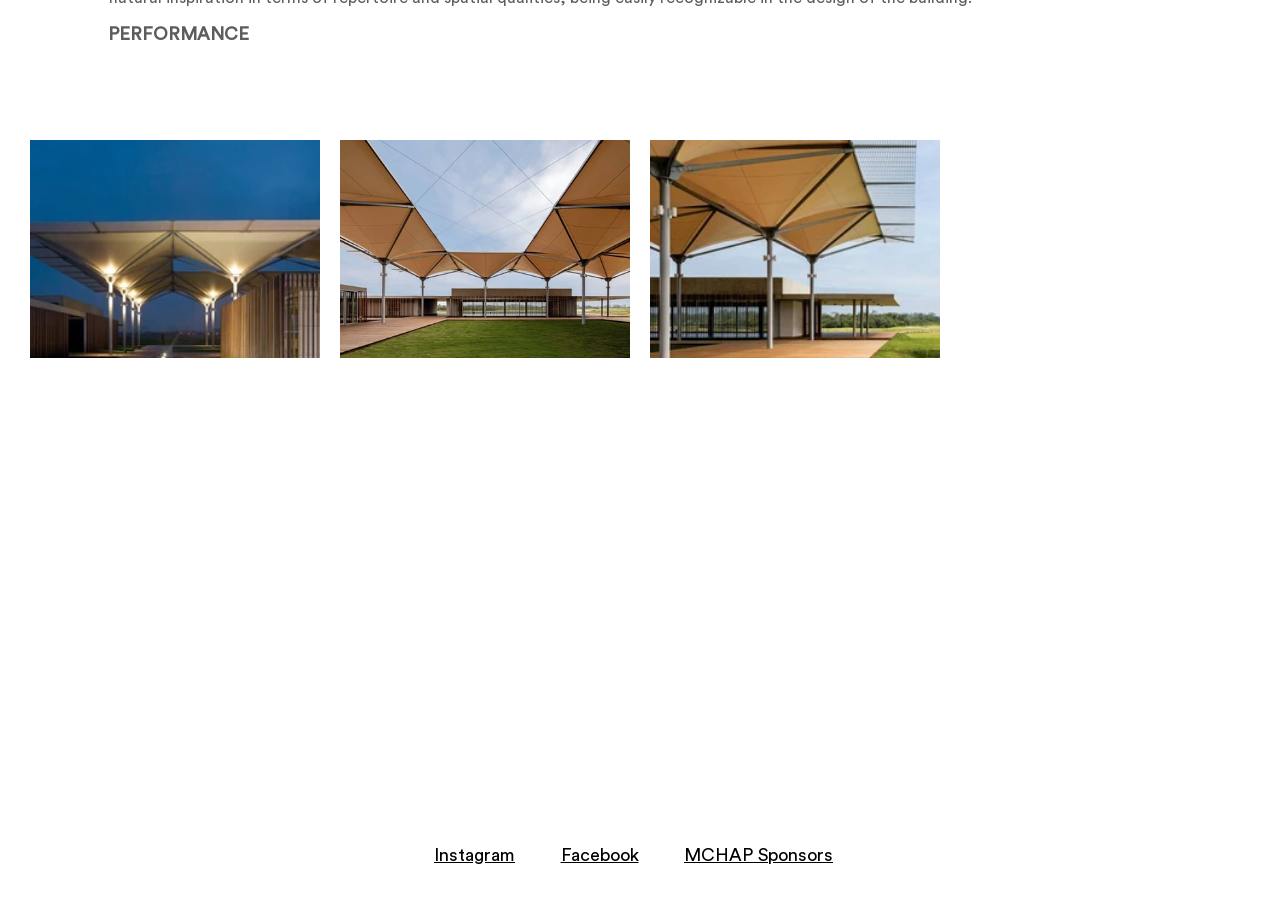What is the last sponsor listed?
Please elaborate on the answer to the question with detailed information.

The last sponsor listed is MCHAP Sponsors, which is indicated by the heading 'MCHAP Sponsors' with a link to the sponsor's page.